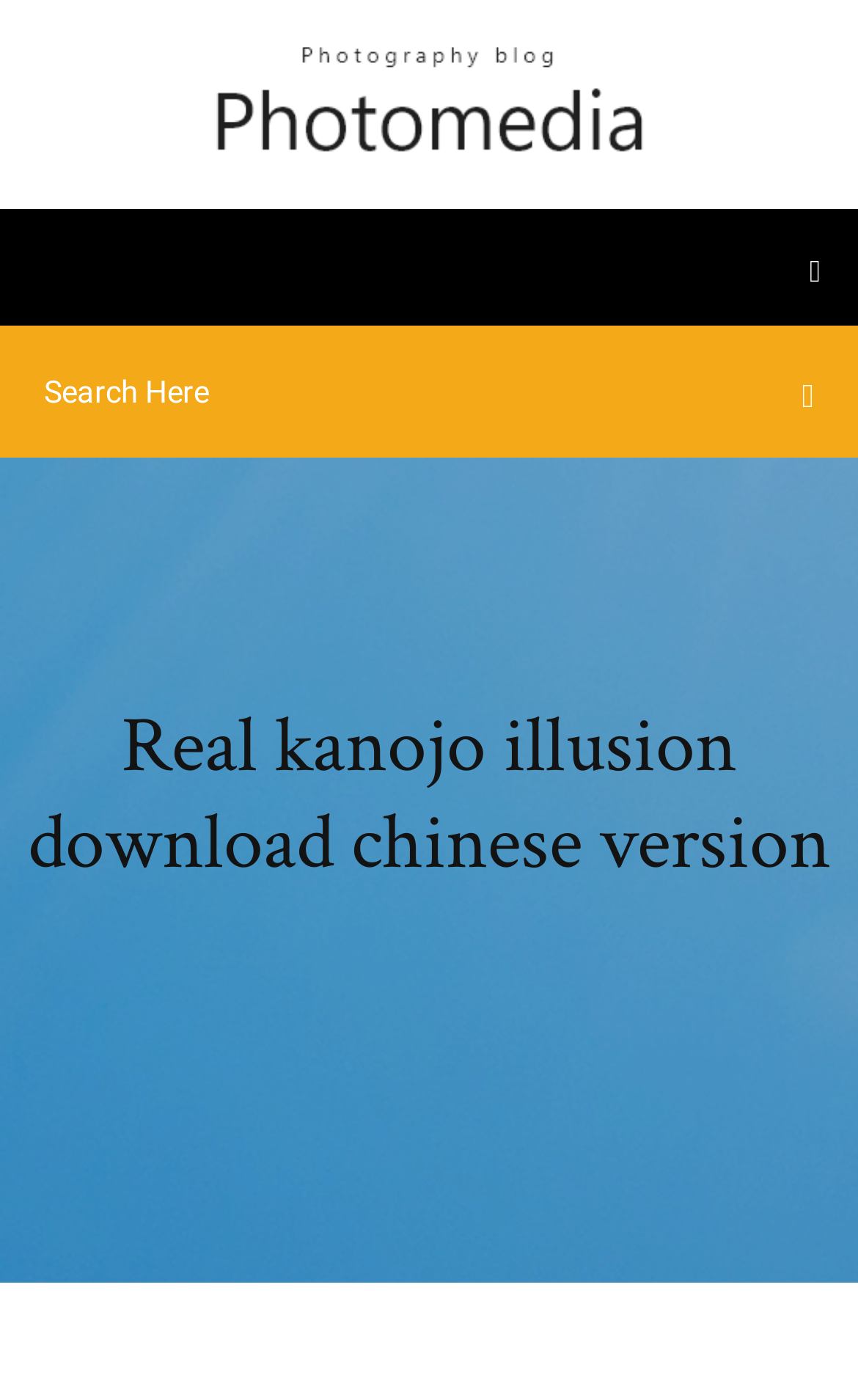Please find the top heading of the webpage and generate its text.

Real kanojo illusion download chinese version